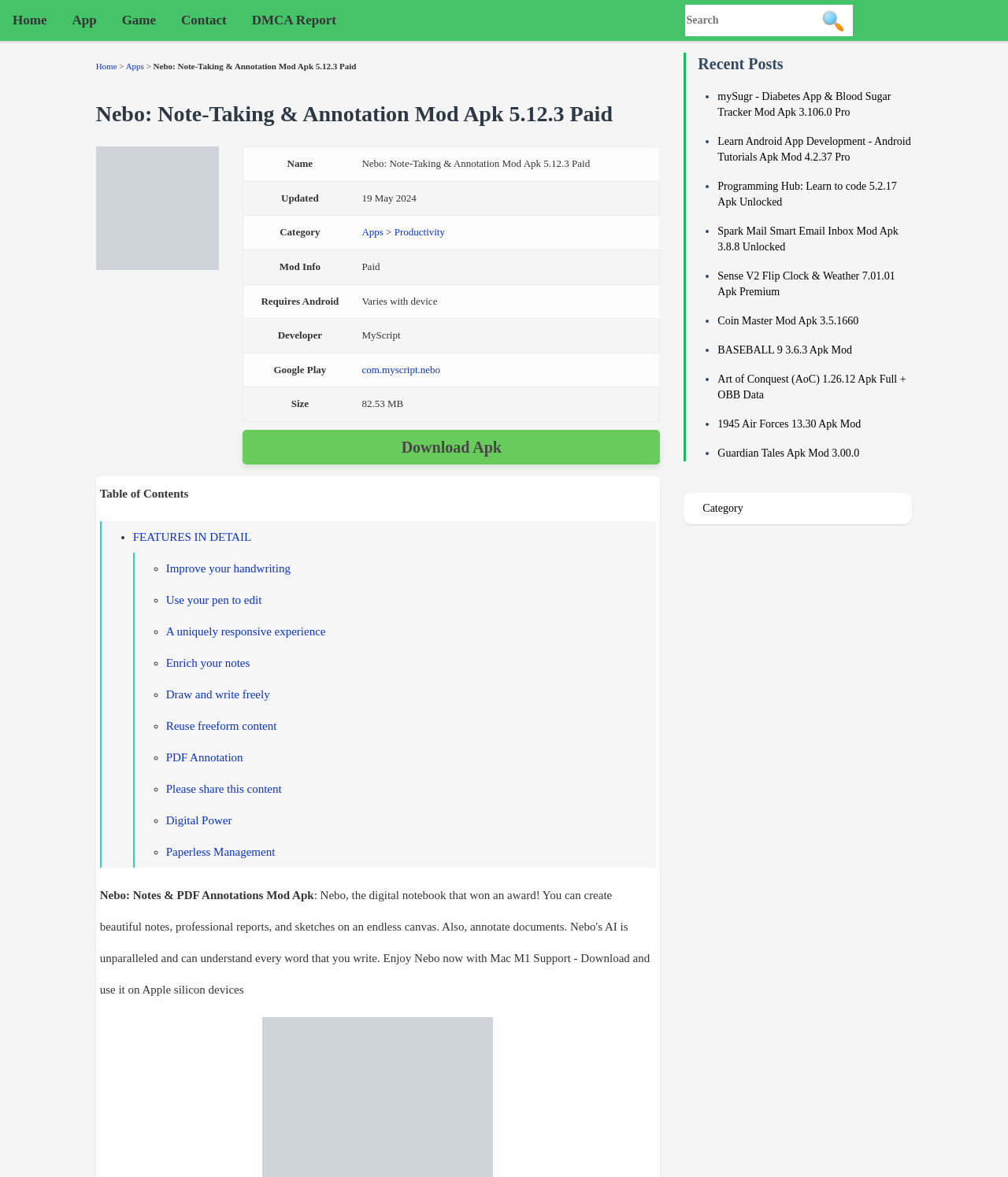Identify the bounding box for the described UI element: "Use your pen to edit".

[0.165, 0.505, 0.26, 0.515]